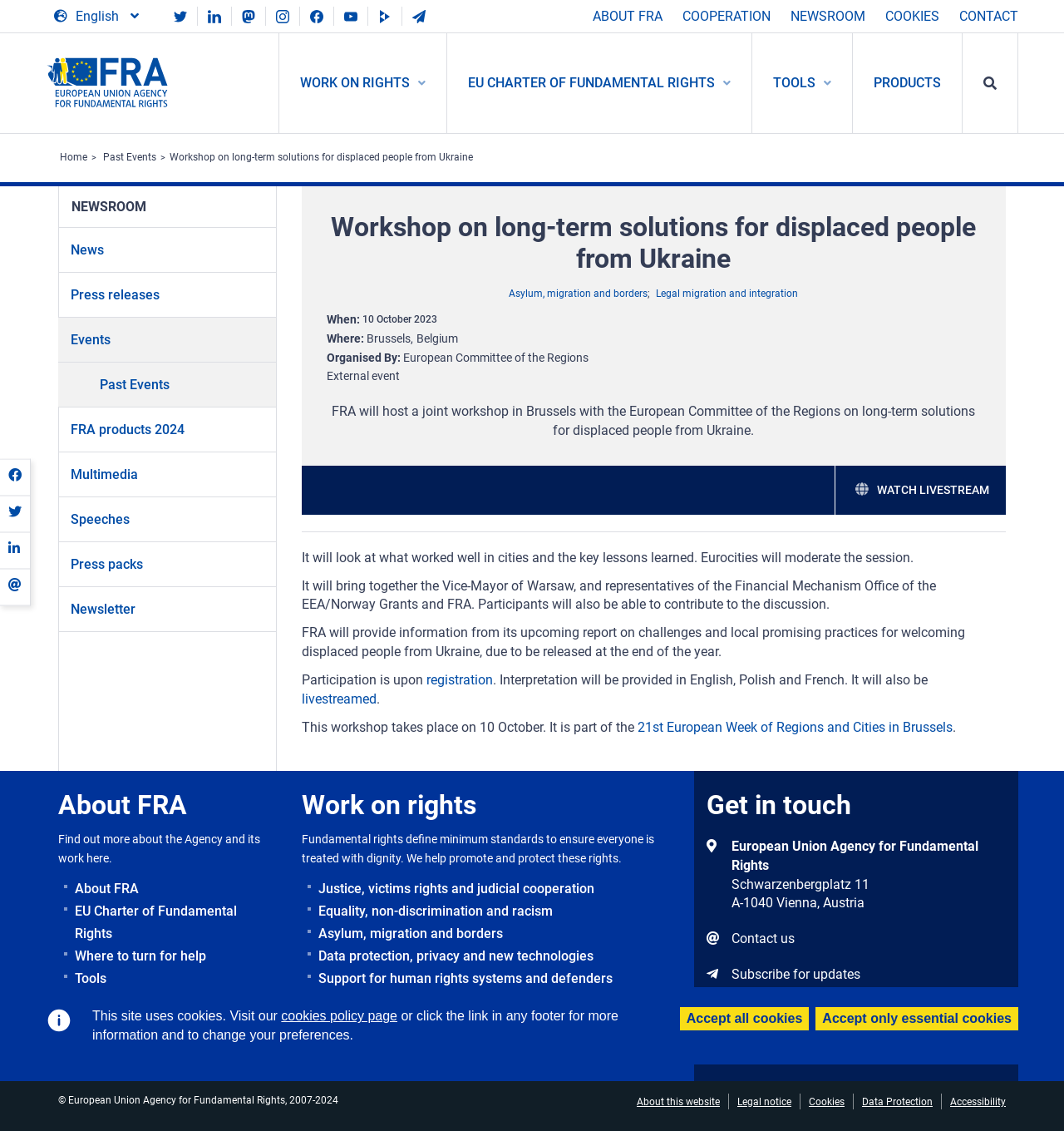What is the topic of the workshop?
Please analyze the image and answer the question with as much detail as possible.

I inferred this answer by reading the main heading 'Workshop on long-term solutions for displaced people from Ukraine' and understanding the context of the webpage.